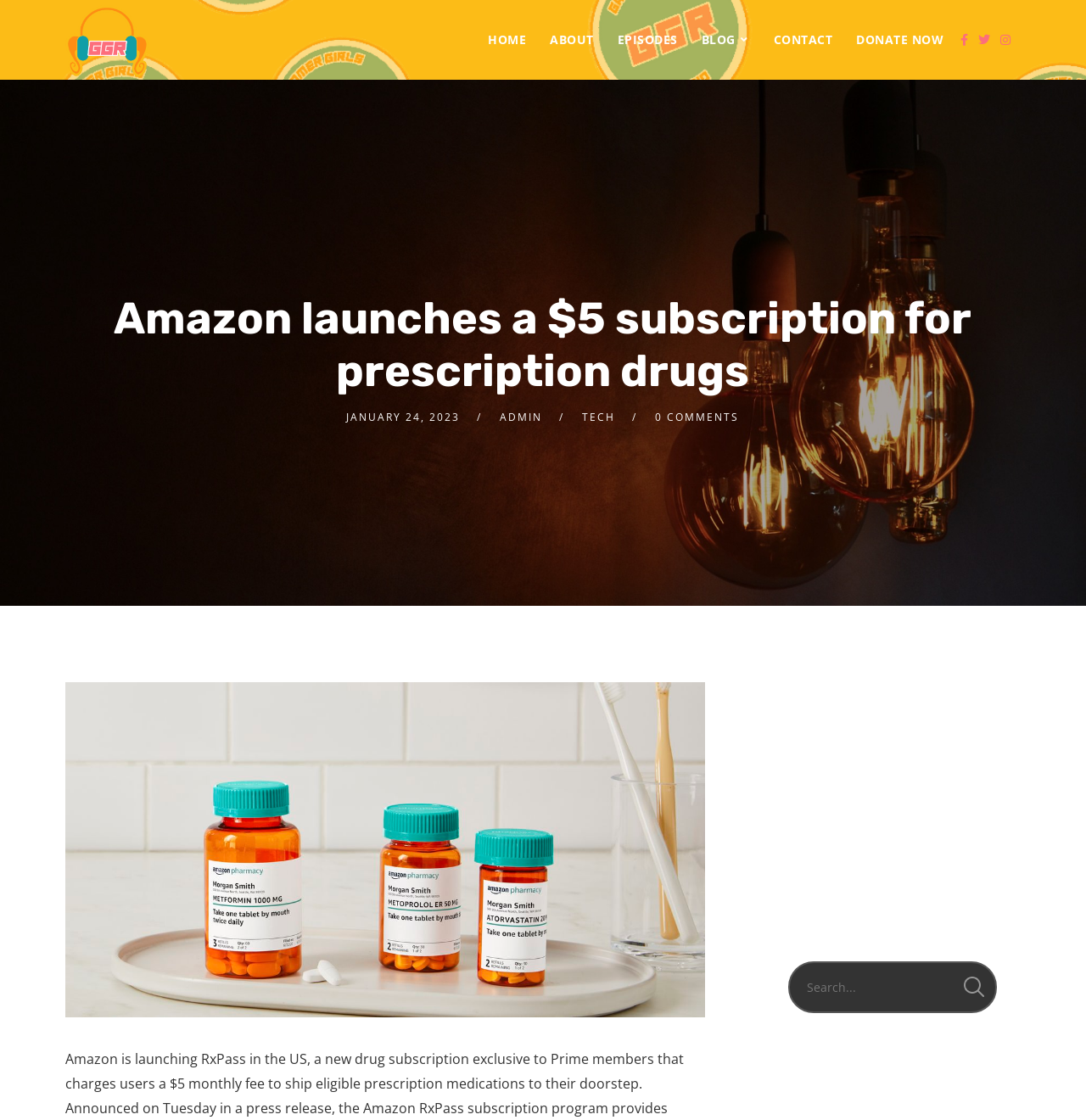Please give a concise answer to this question using a single word or phrase: 
How many links are in the top navigation bar?

7